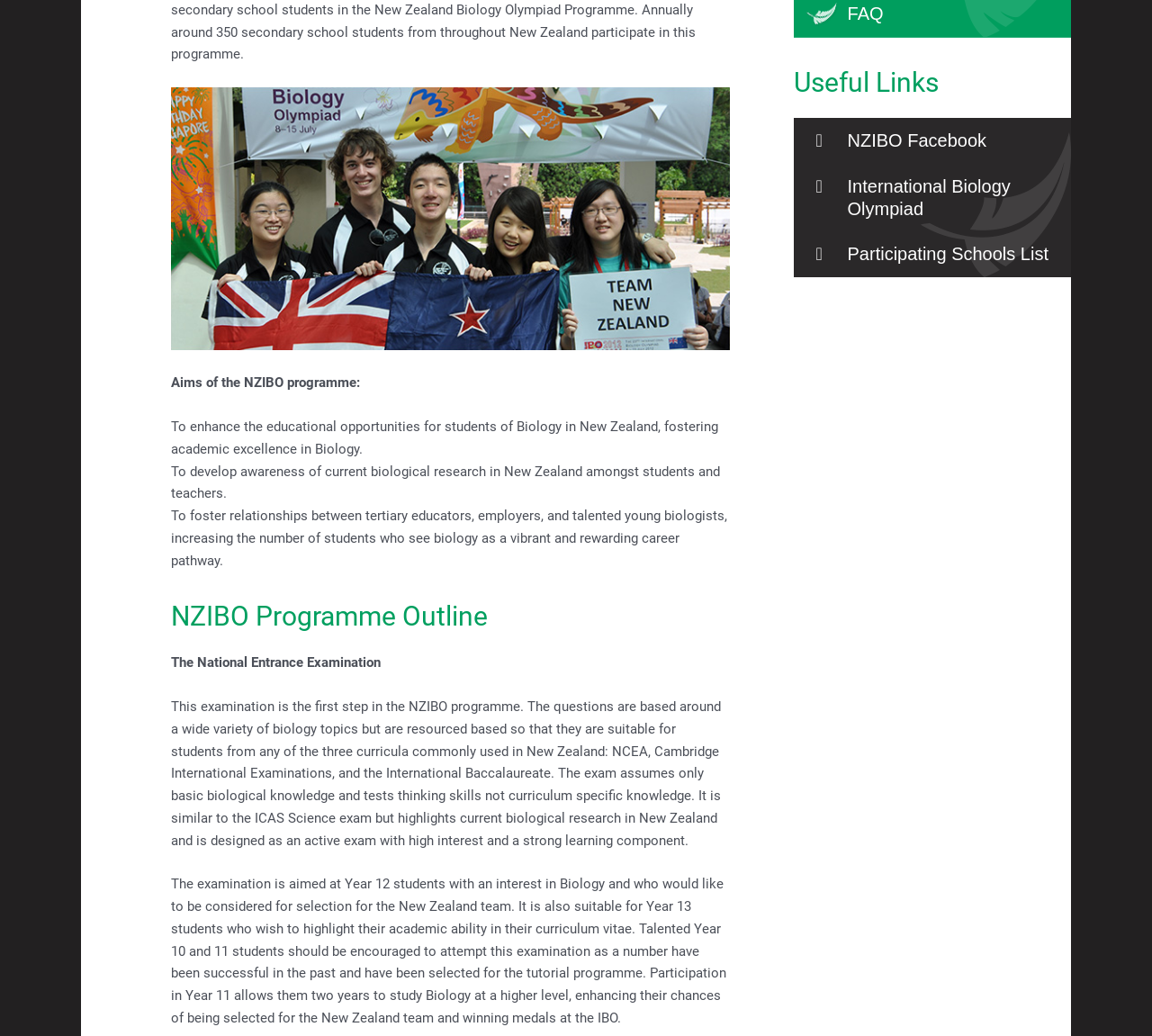Using the element description Participating Schools List, predict the bounding box coordinates for the UI element. Provide the coordinates in (top-left x, top-left y, bottom-right x, bottom-right y) format with values ranging from 0 to 1.

[0.689, 0.224, 0.93, 0.268]